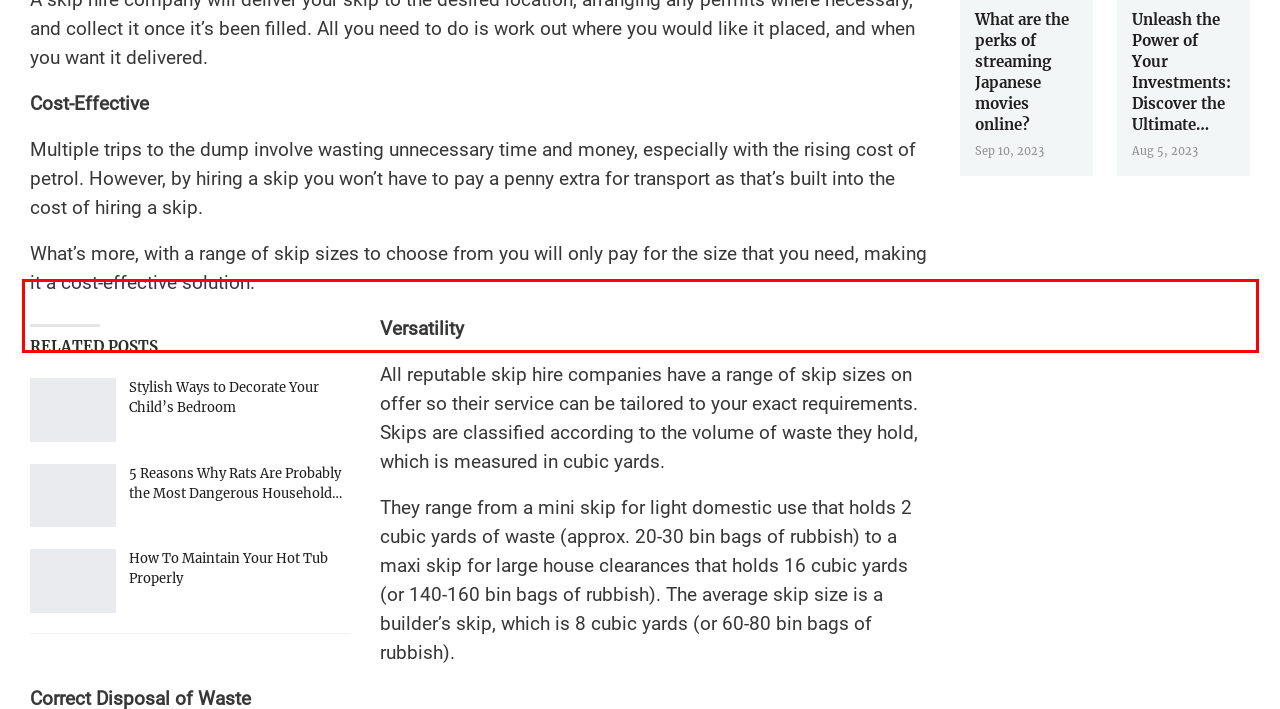Identify and transcribe the text content enclosed by the red bounding box in the given screenshot.

Hiring a man with a van to dispose of your waste may sound like a good idea, but legally waste is your responsibility so if that man decides to fly-tip your waste you will be liable for a huge fine. By choosing a reputable skip hire company you can rest assured that your waste will be dealt with professionally, and your reputation, and bank balance, will remain intact.